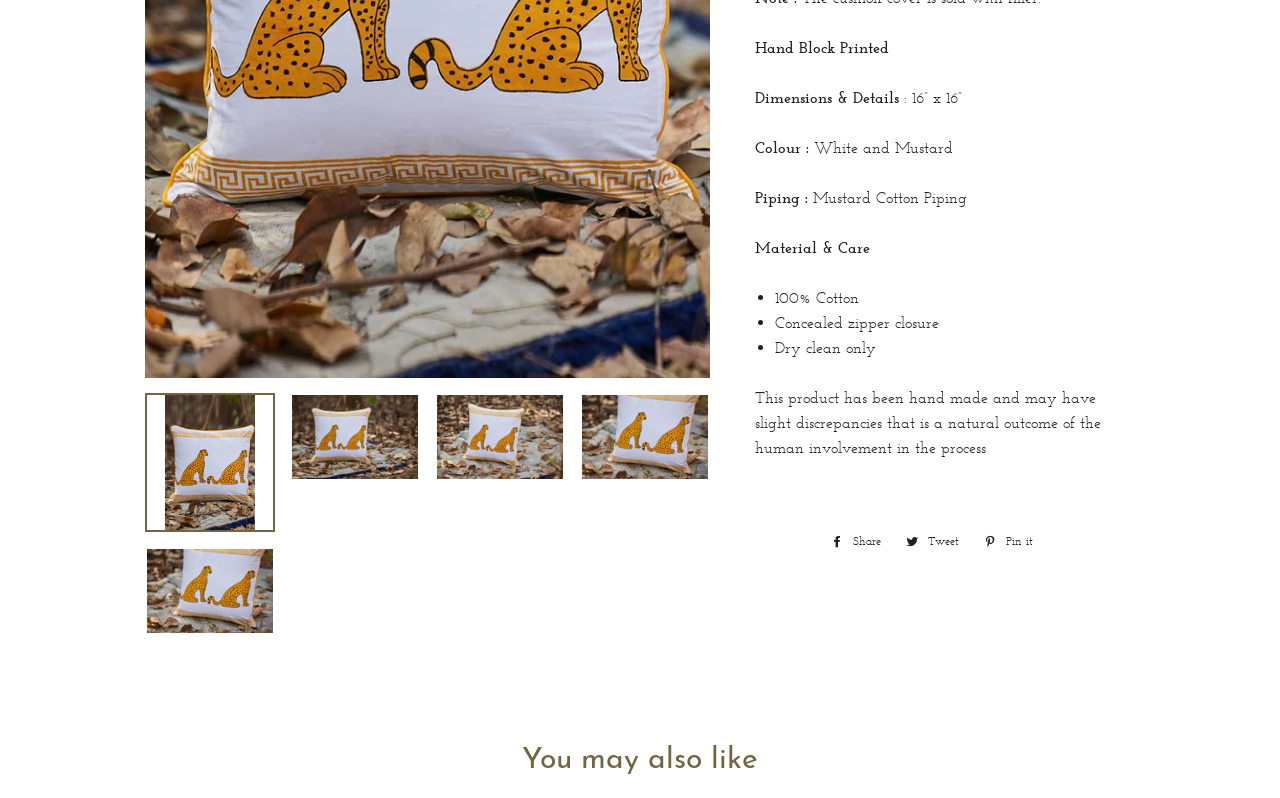Provide the bounding box coordinates for the UI element that is described as: "Share Share on Facebook".

[0.642, 0.665, 0.696, 0.692]